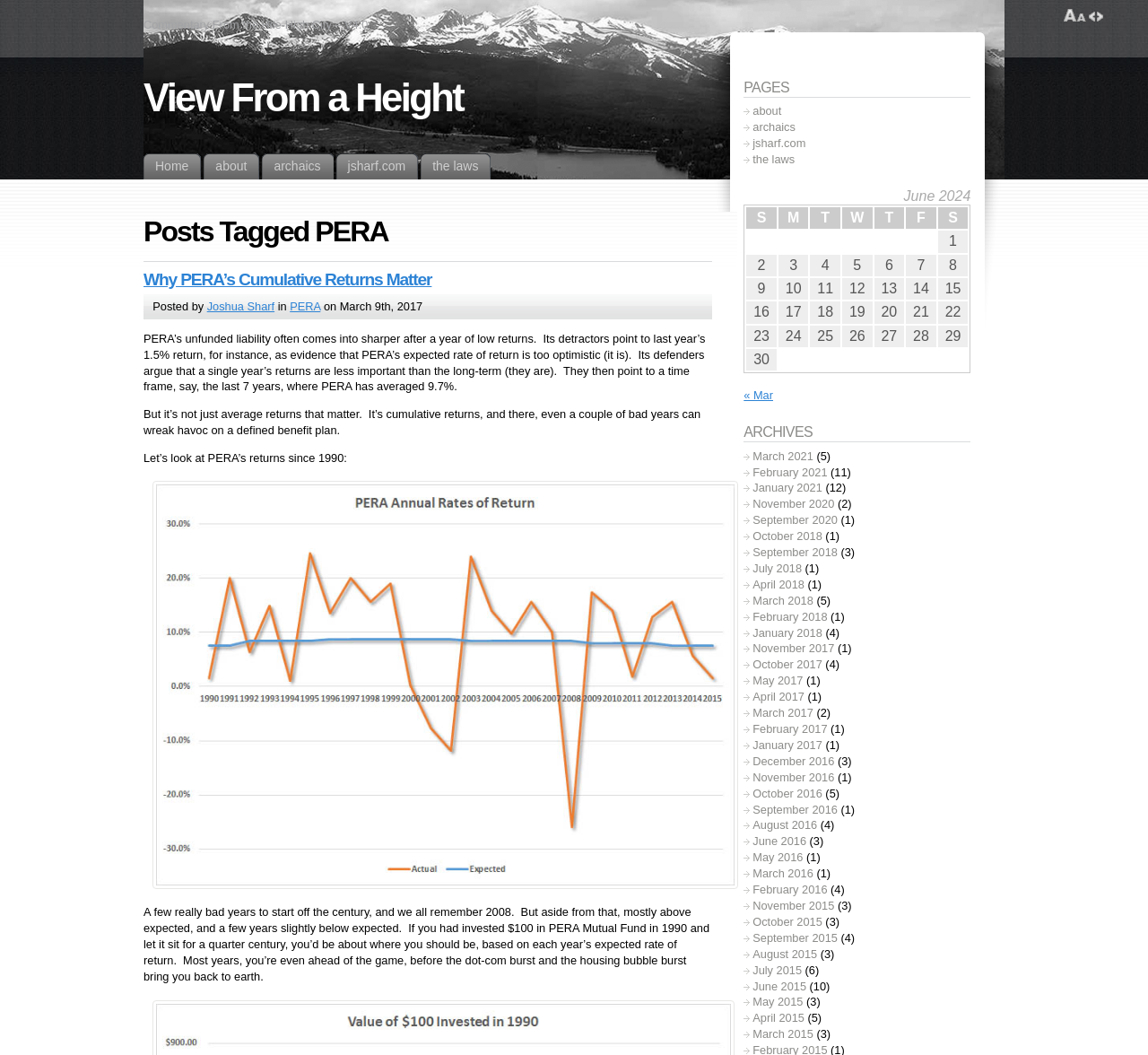Who wrote the post 'Why PERA’s Cumulative Returns Matter'?
Please provide a single word or phrase as the answer based on the screenshot.

Joshua Sharf